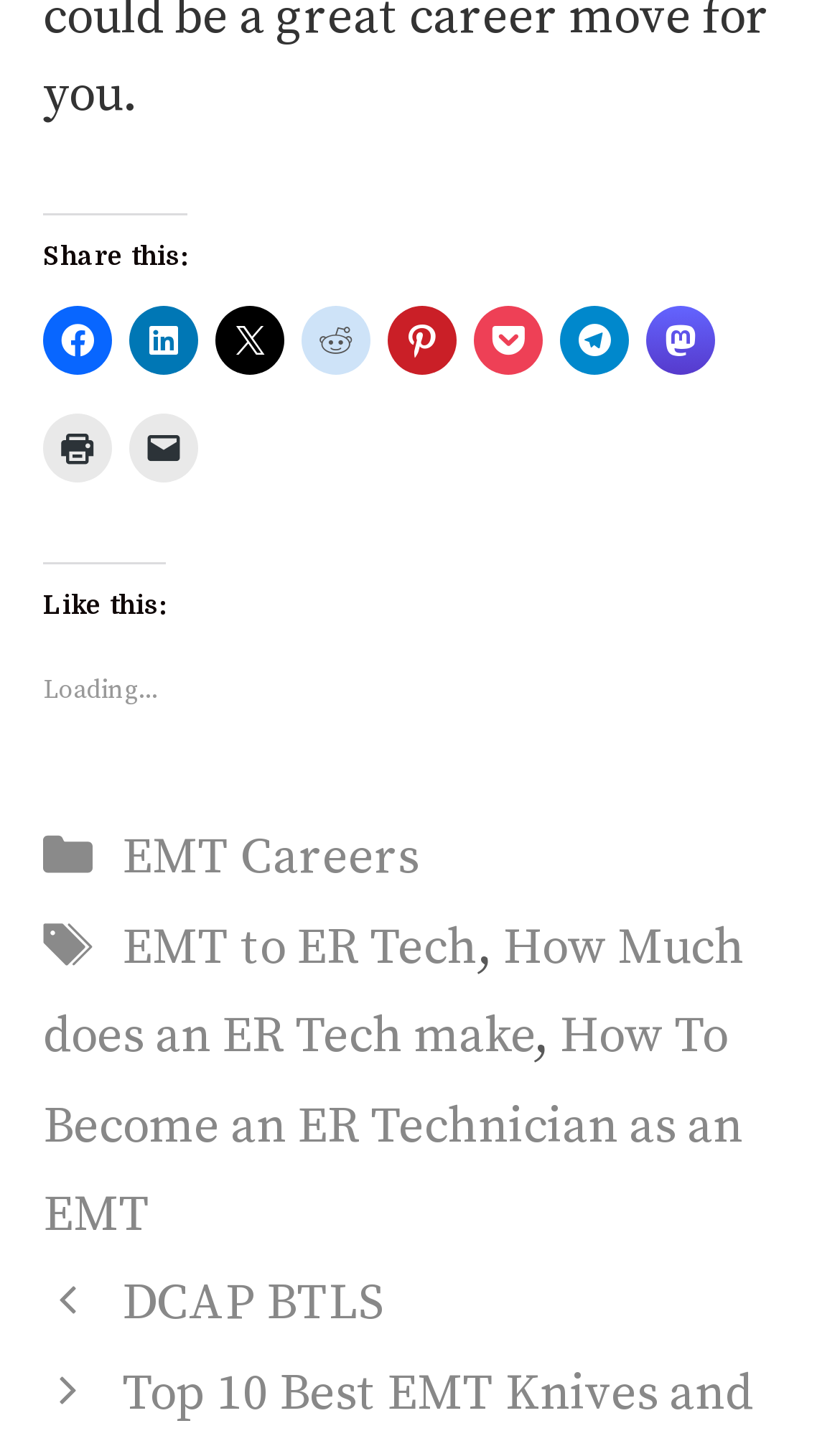Pinpoint the bounding box coordinates of the area that must be clicked to complete this instruction: "Explore DCAP BTLS".

[0.146, 0.887, 0.458, 0.931]